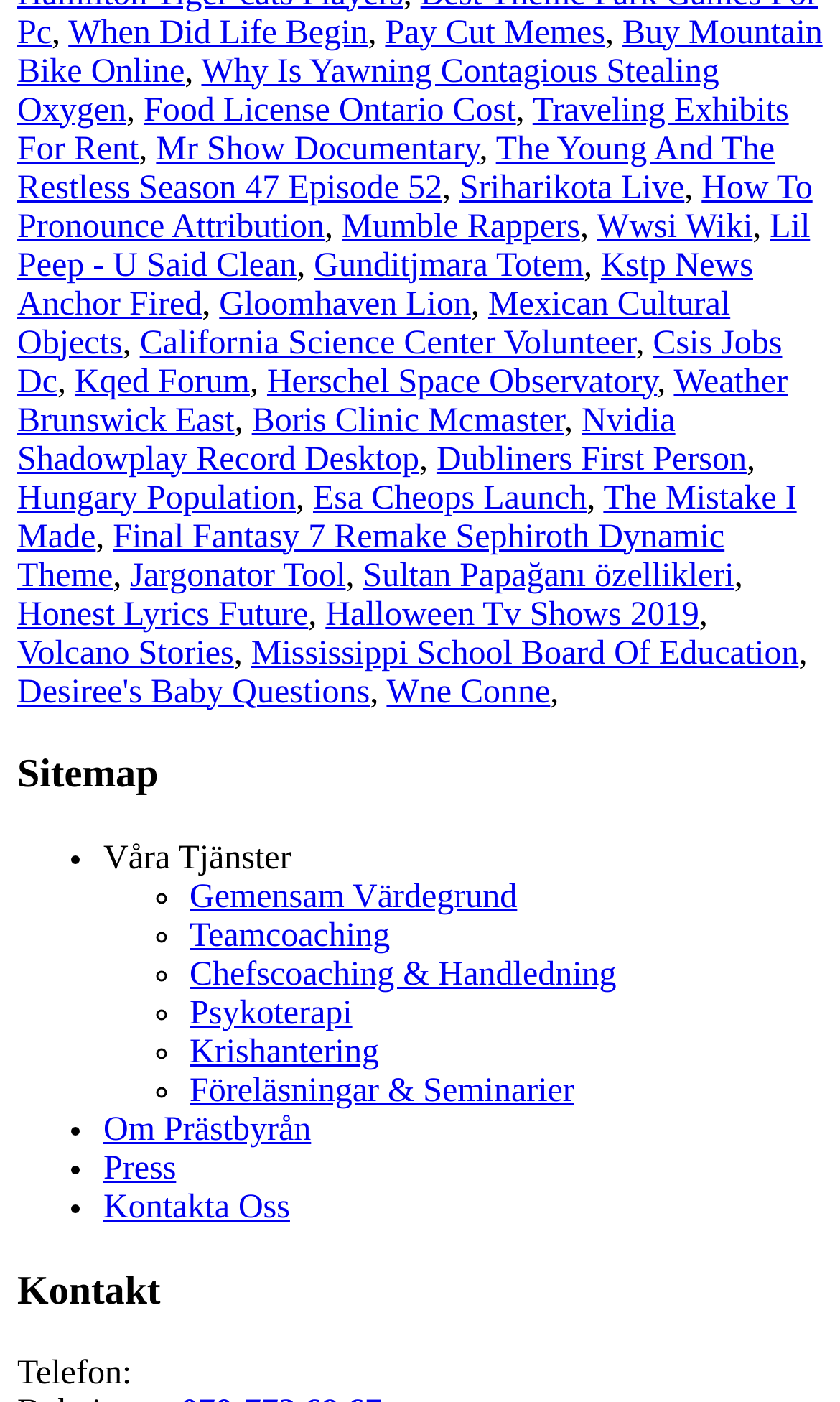Find the bounding box coordinates for the UI element that matches this description: "Csis Jobs Dc".

[0.021, 0.231, 0.931, 0.285]